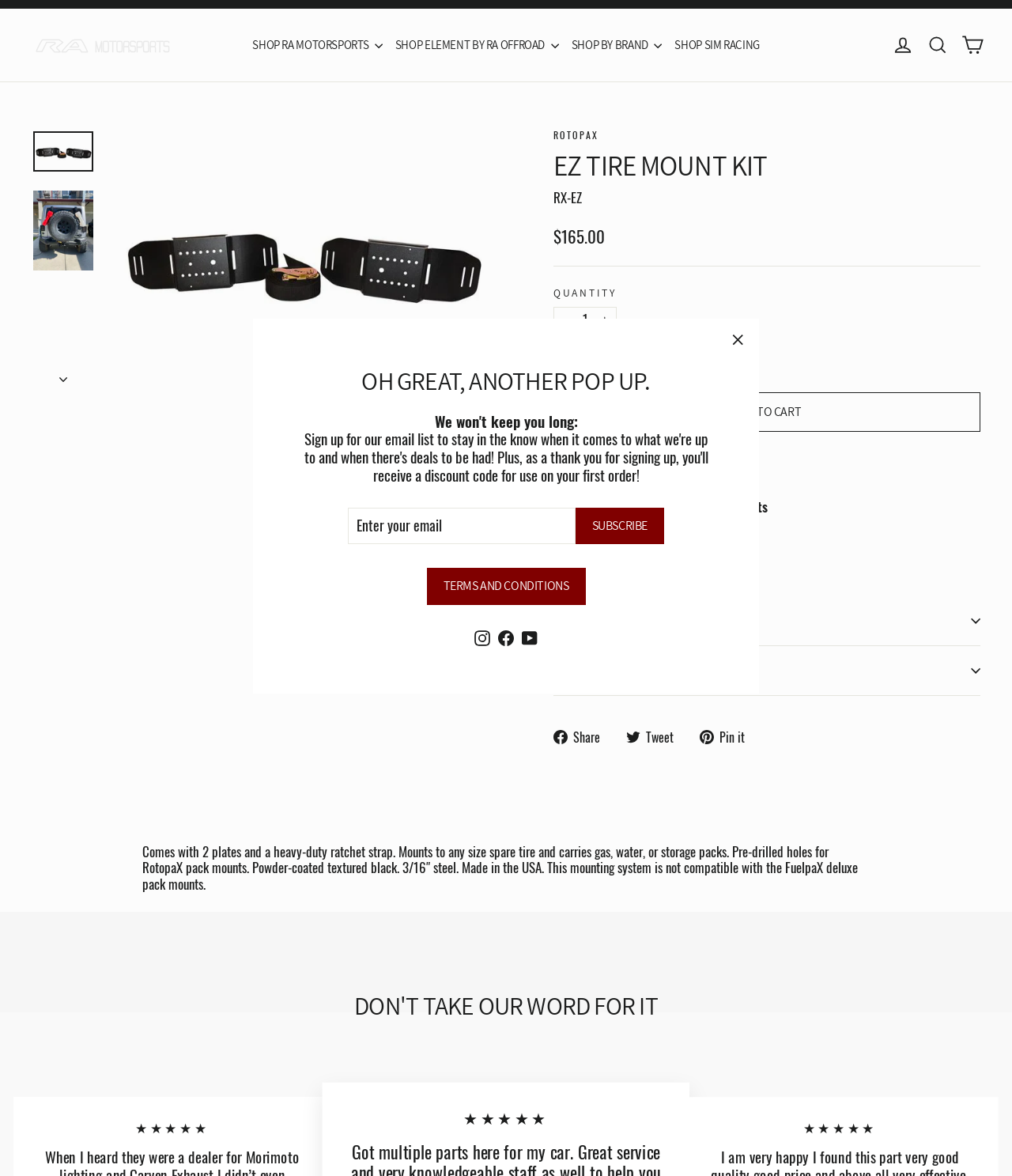Please specify the bounding box coordinates of the element that should be clicked to execute the given instruction: 'Click the 'ROTOPAX' link'. Ensure the coordinates are four float numbers between 0 and 1, expressed as [left, top, right, bottom].

[0.547, 0.109, 0.592, 0.12]